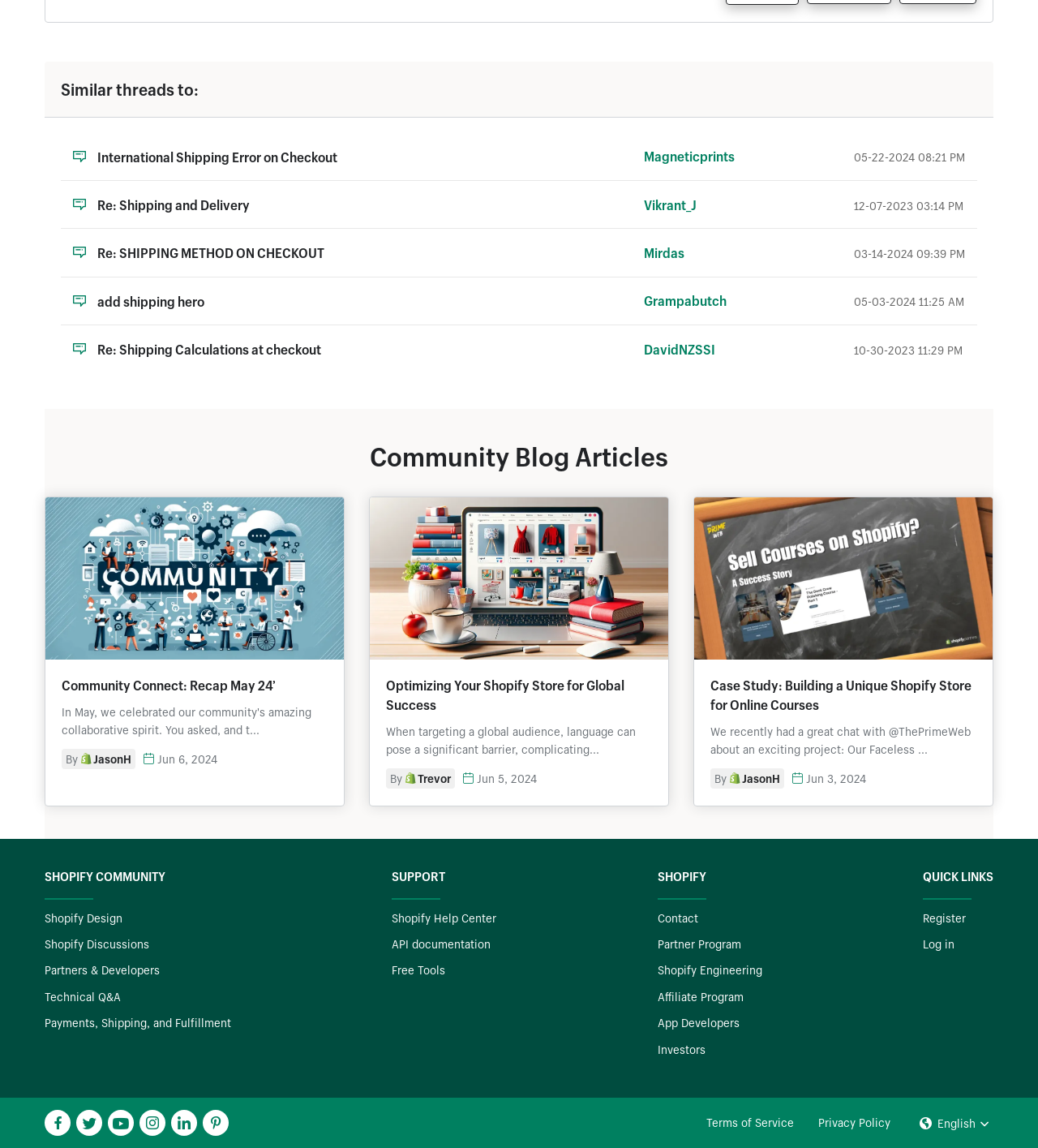What is the title of the first thread?
Using the visual information, respond with a single word or phrase.

International Shipping Error on Checkout